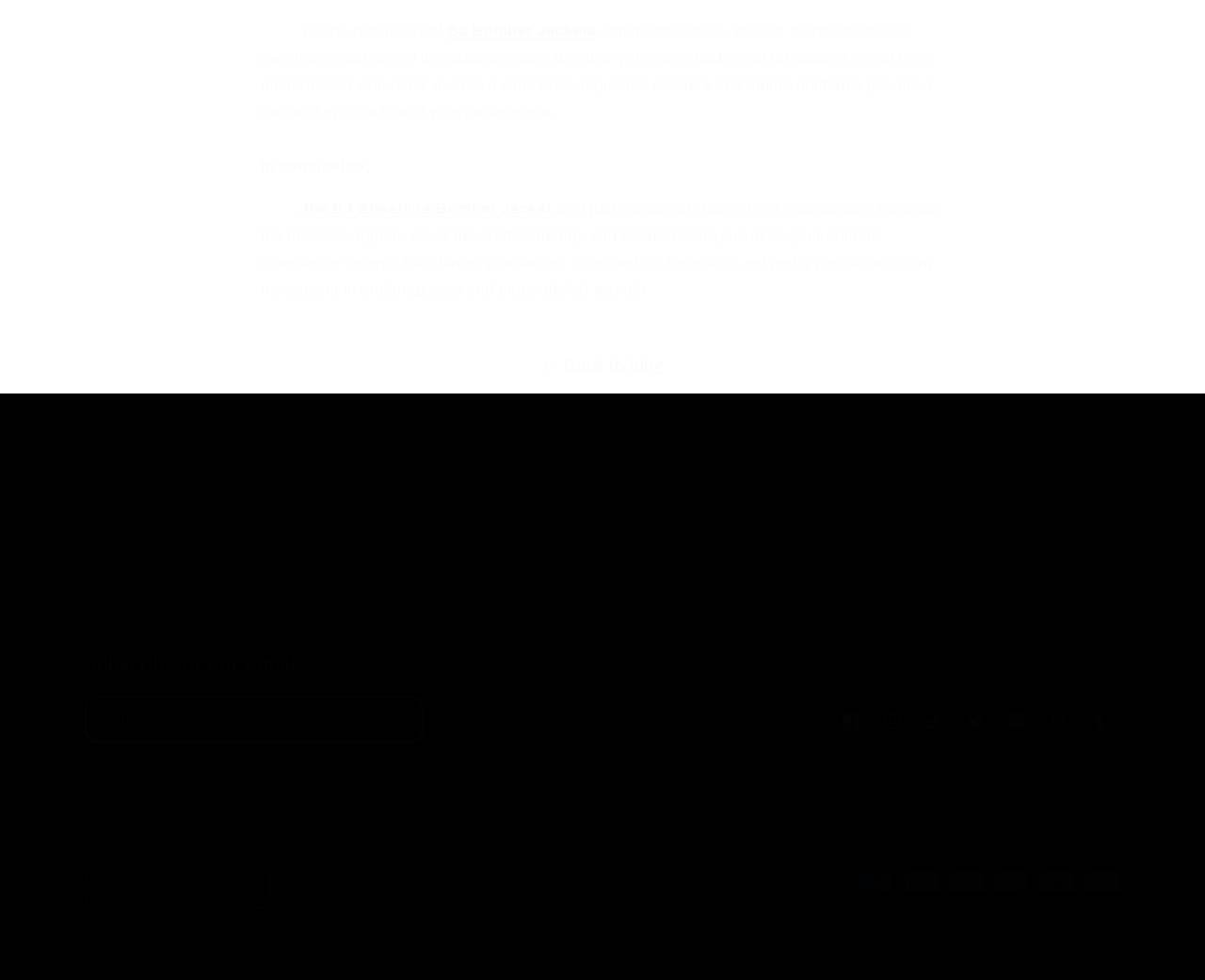Find the UI element described as: "TikTok" and predict its bounding box coordinates. Ensure the coordinates are four float numbers between 0 and 1, [left, top, right, bottom].

[0.758, 0.715, 0.792, 0.757]